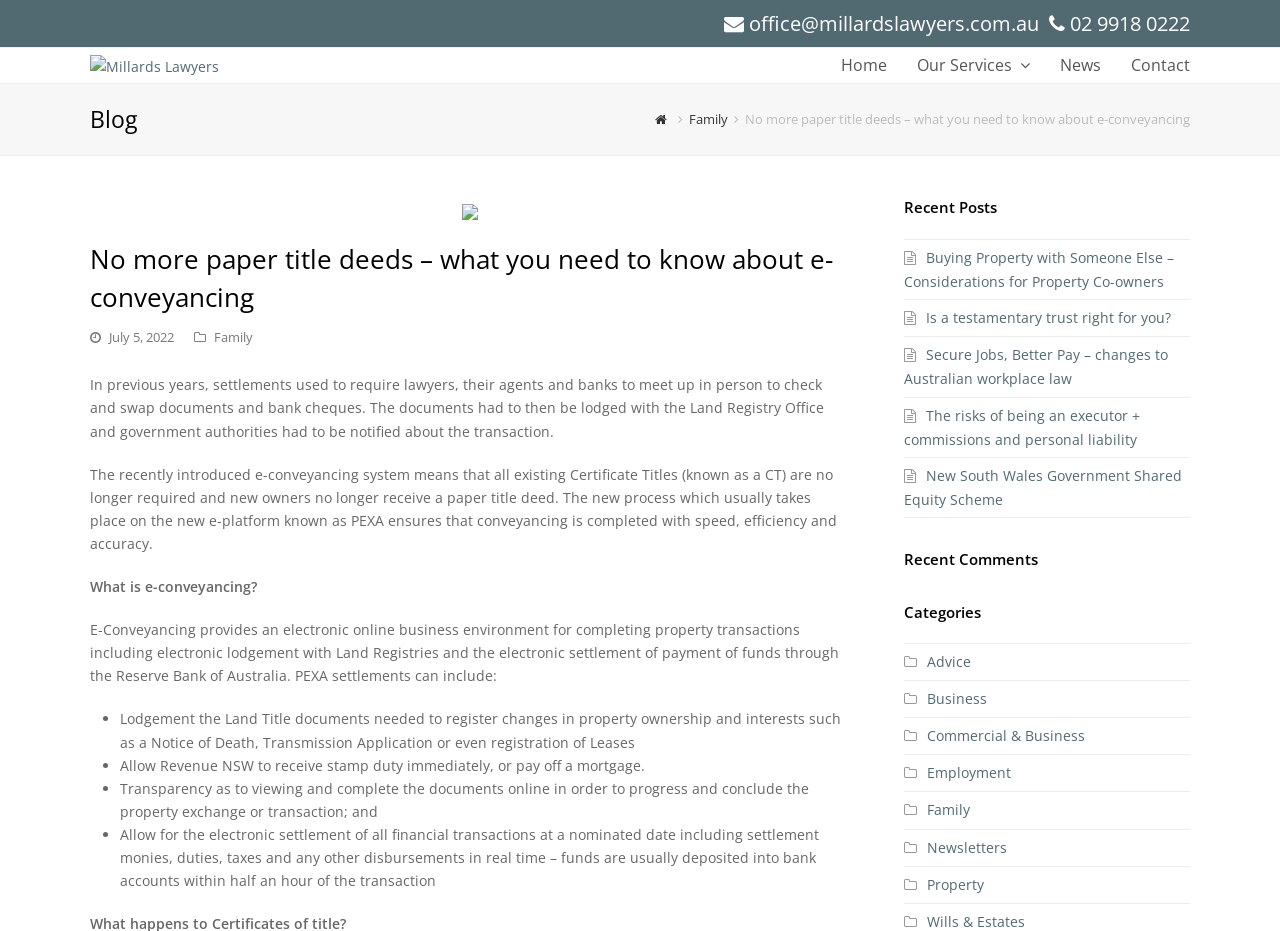What is the purpose of PEXA settlements?
From the details in the image, provide a complete and detailed answer to the question.

According to the webpage, PEXA settlements provide an electronic online business environment for completing property transactions, including electronic lodgement with Land Registries and the electronic settlement of payment of funds through the Reserve Bank of Australia.